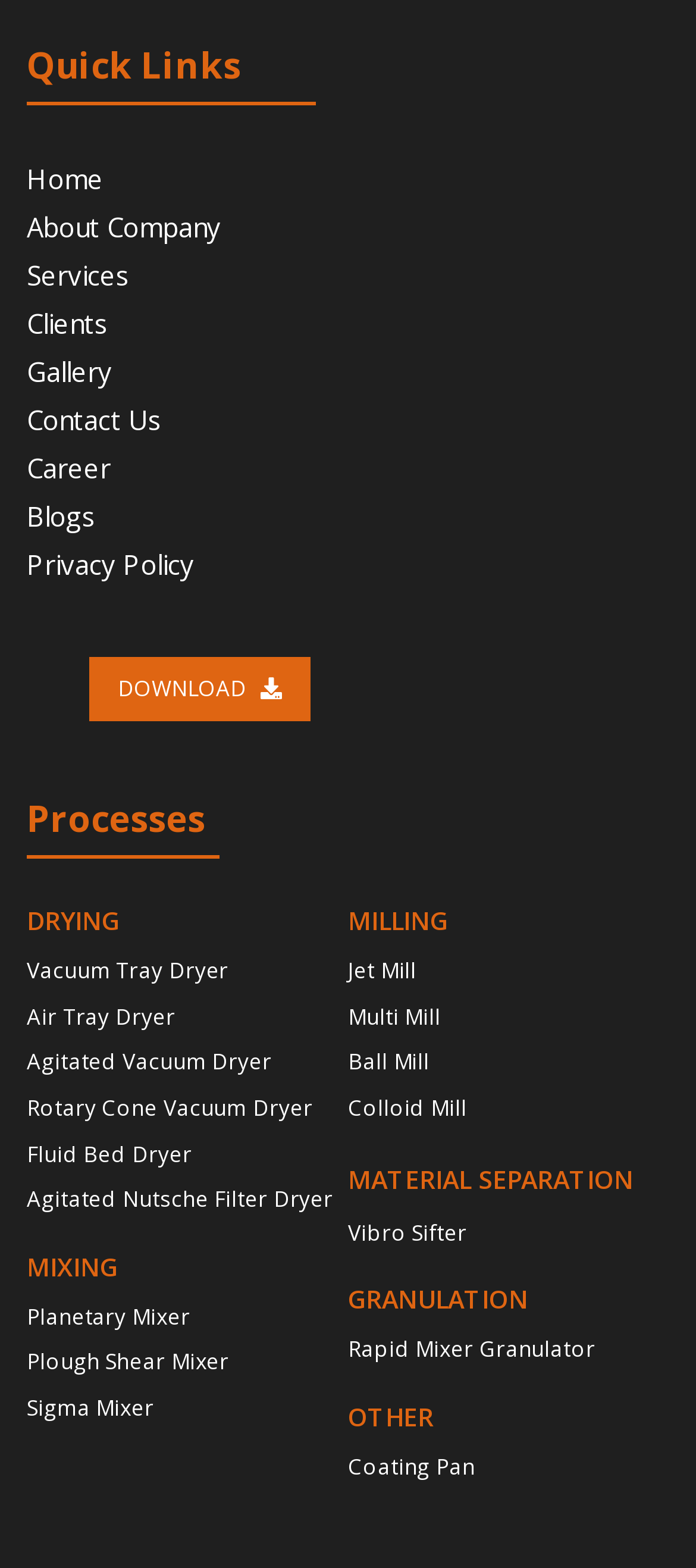Using the format (top-left x, top-left y, bottom-right x, bottom-right y), provide the bounding box coordinates for the described UI element. All values should be floating point numbers between 0 and 1: Agitated Nutsche Filter Dryer

[0.038, 0.753, 0.5, 0.777]